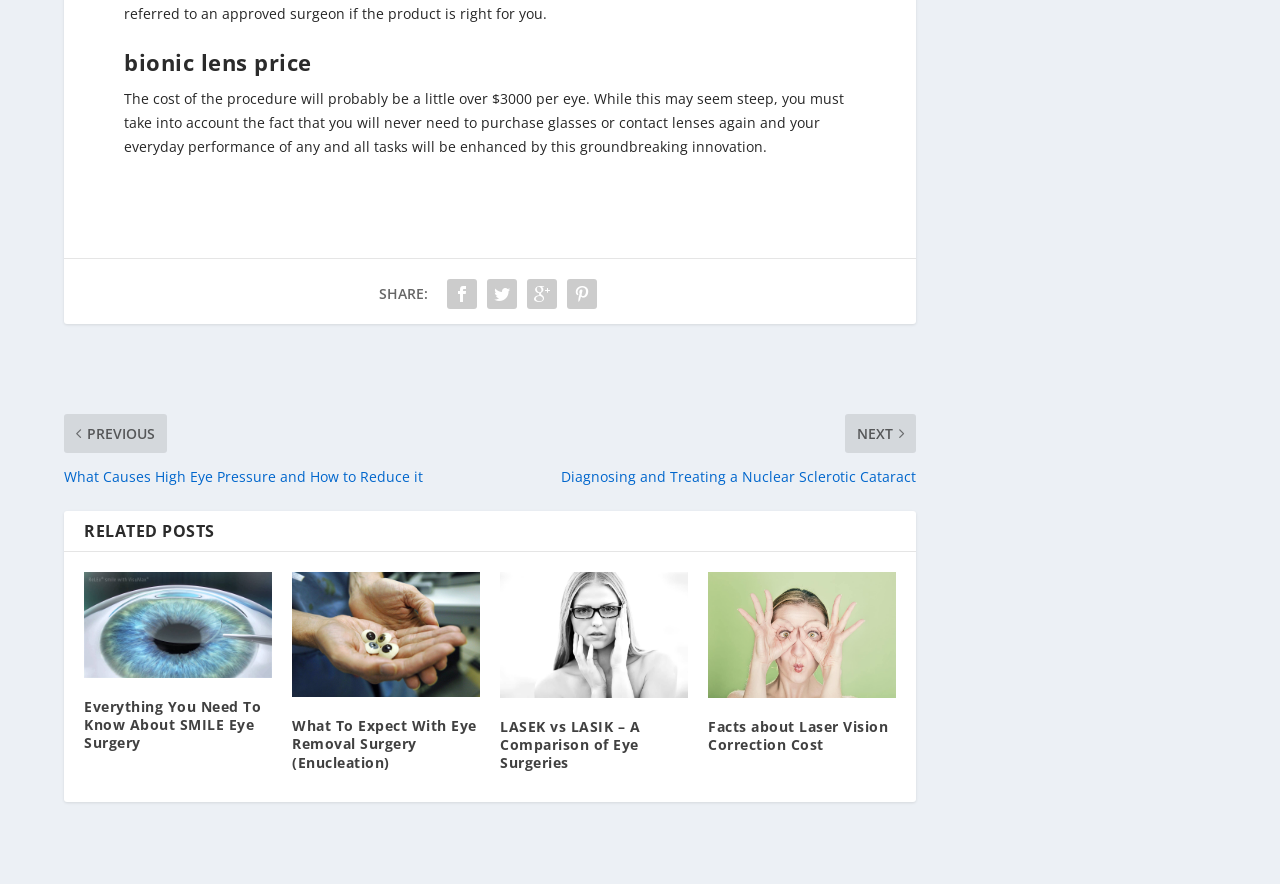Respond to the question below with a single word or phrase:
How much does the bionic lens procedure cost?

Over $3000 per eye